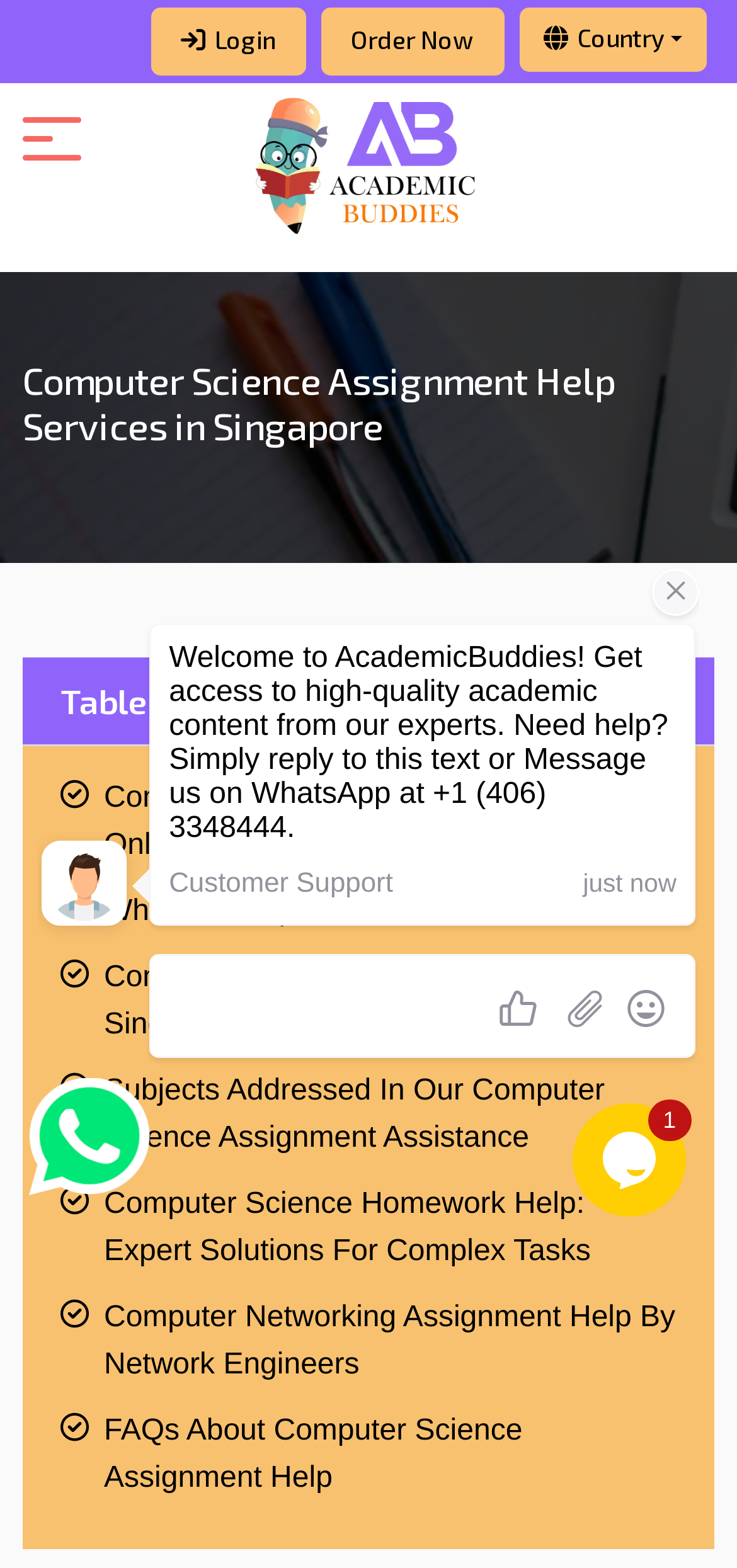Identify the bounding box coordinates for the region to click in order to carry out this instruction: "Order Now". Provide the coordinates using four float numbers between 0 and 1, formatted as [left, top, right, bottom].

[0.435, 0.005, 0.684, 0.048]